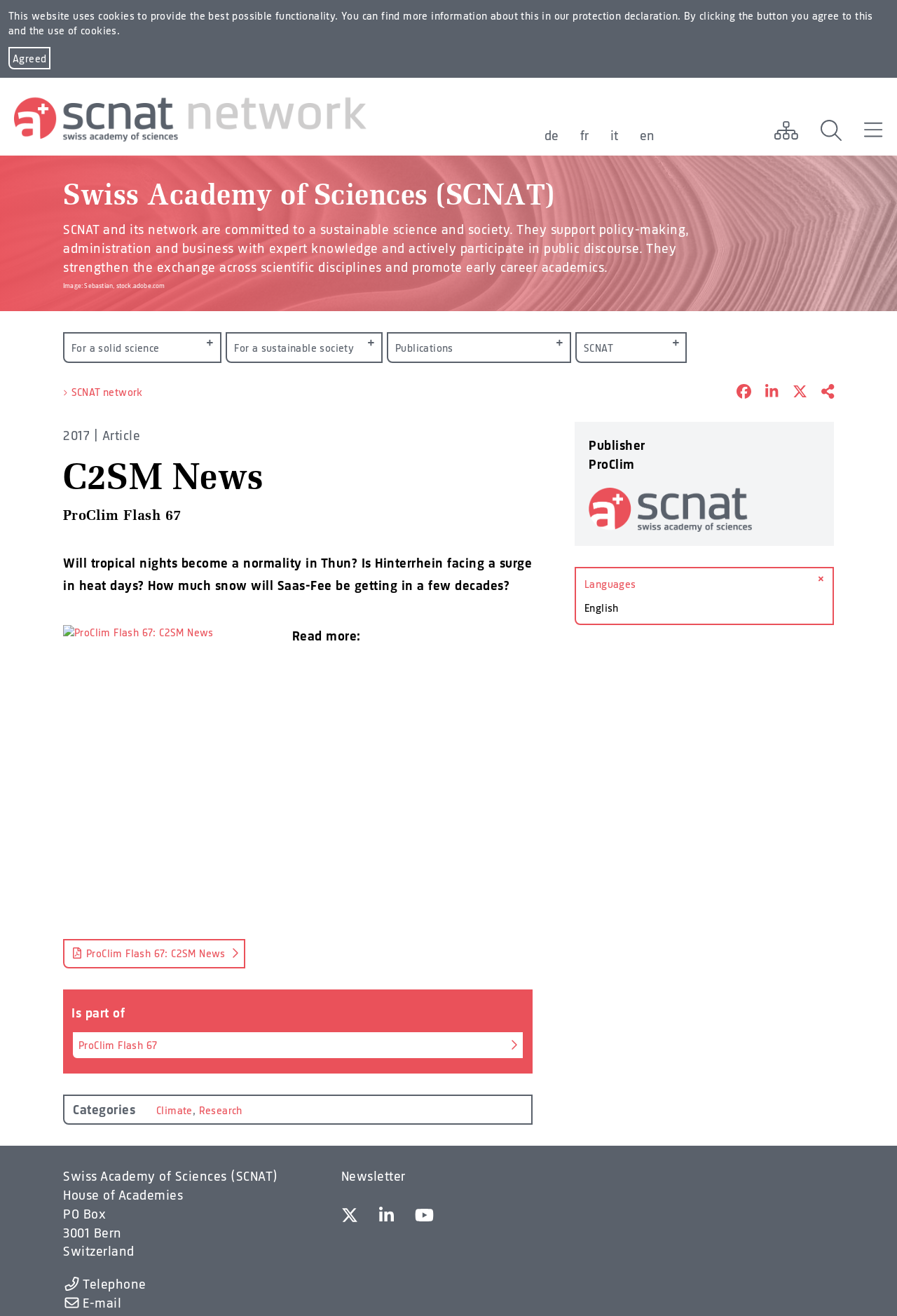How many languages are available?
Refer to the image and provide a concise answer in one word or phrase.

5